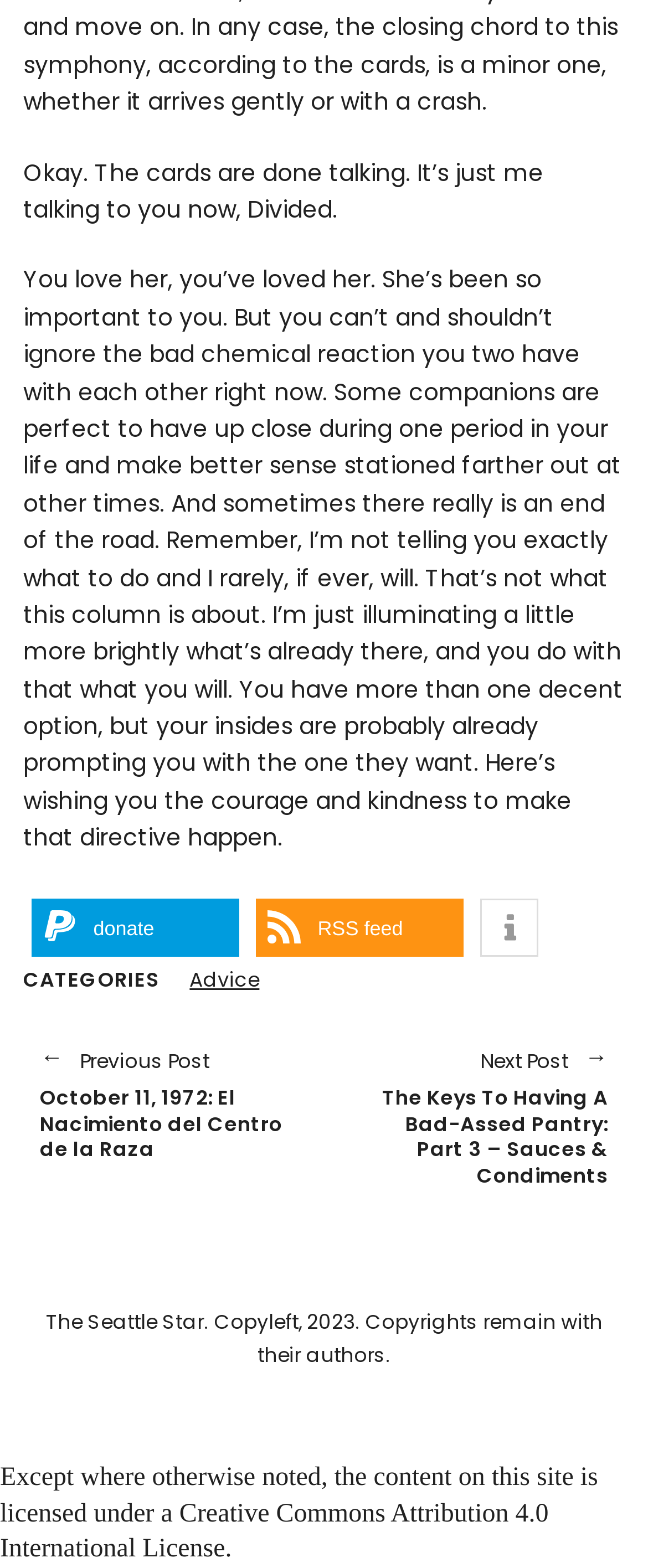What is the license under which the content is licensed?
Refer to the image and respond with a one-word or short-phrase answer.

Creative Commons Attribution 4.0 International